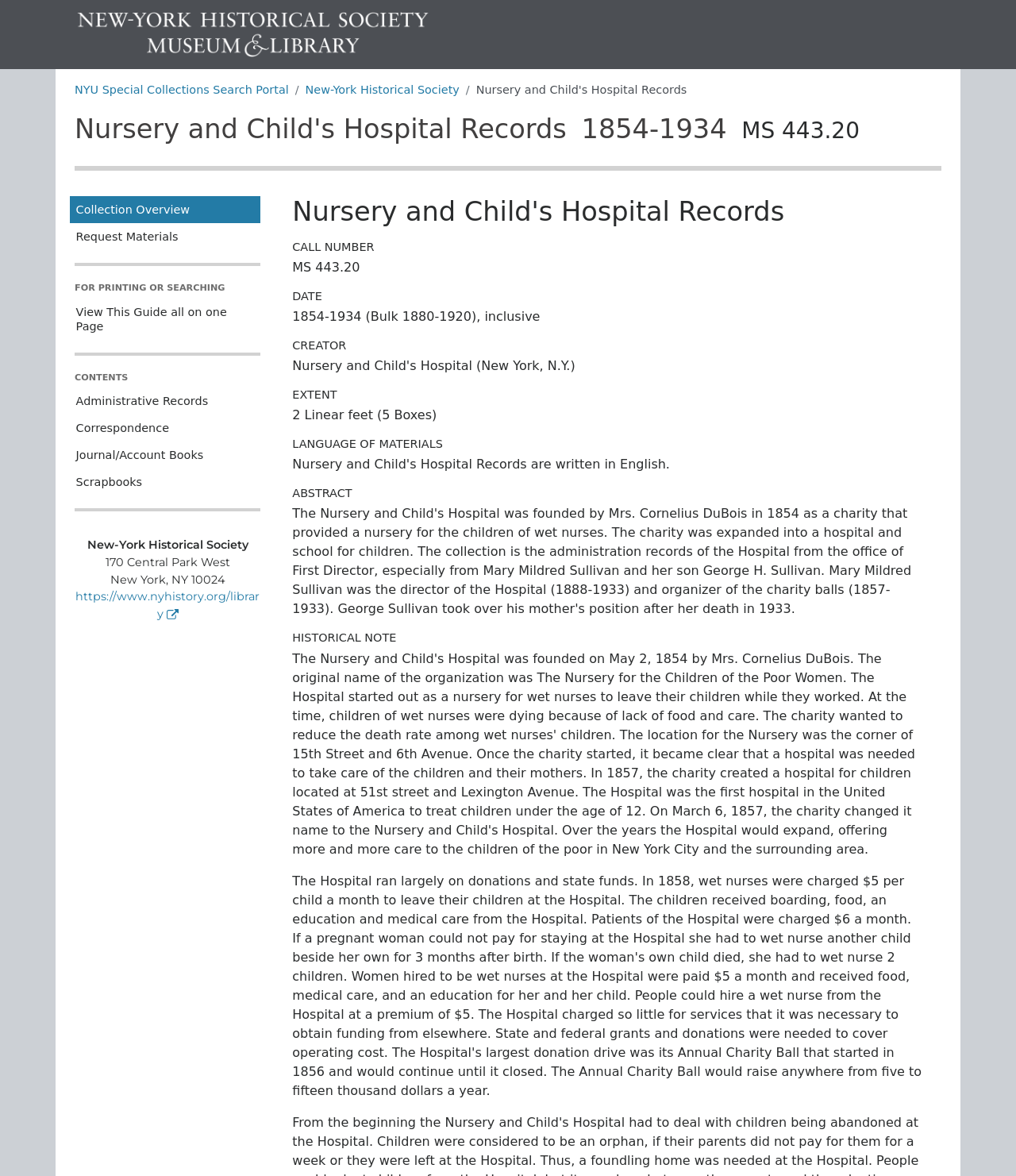Can you specify the bounding box coordinates for the region that should be clicked to fulfill this instruction: "Request materials from the Nursery and Child's Hospital Records".

[0.068, 0.19, 0.256, 0.212]